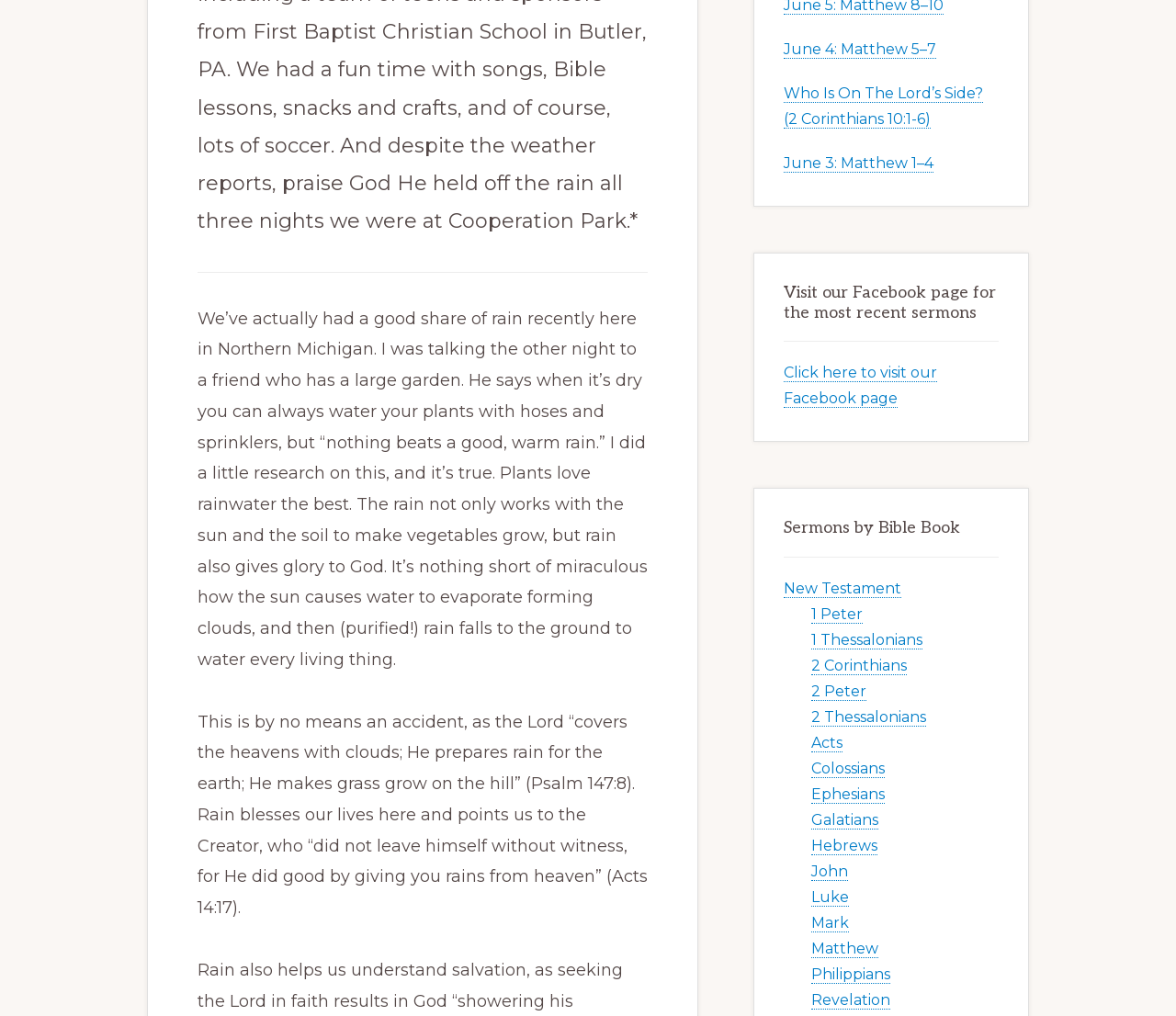Please locate the UI element described by "Facebook" and provide its bounding box coordinates.

[0.16, 0.457, 0.191, 0.492]